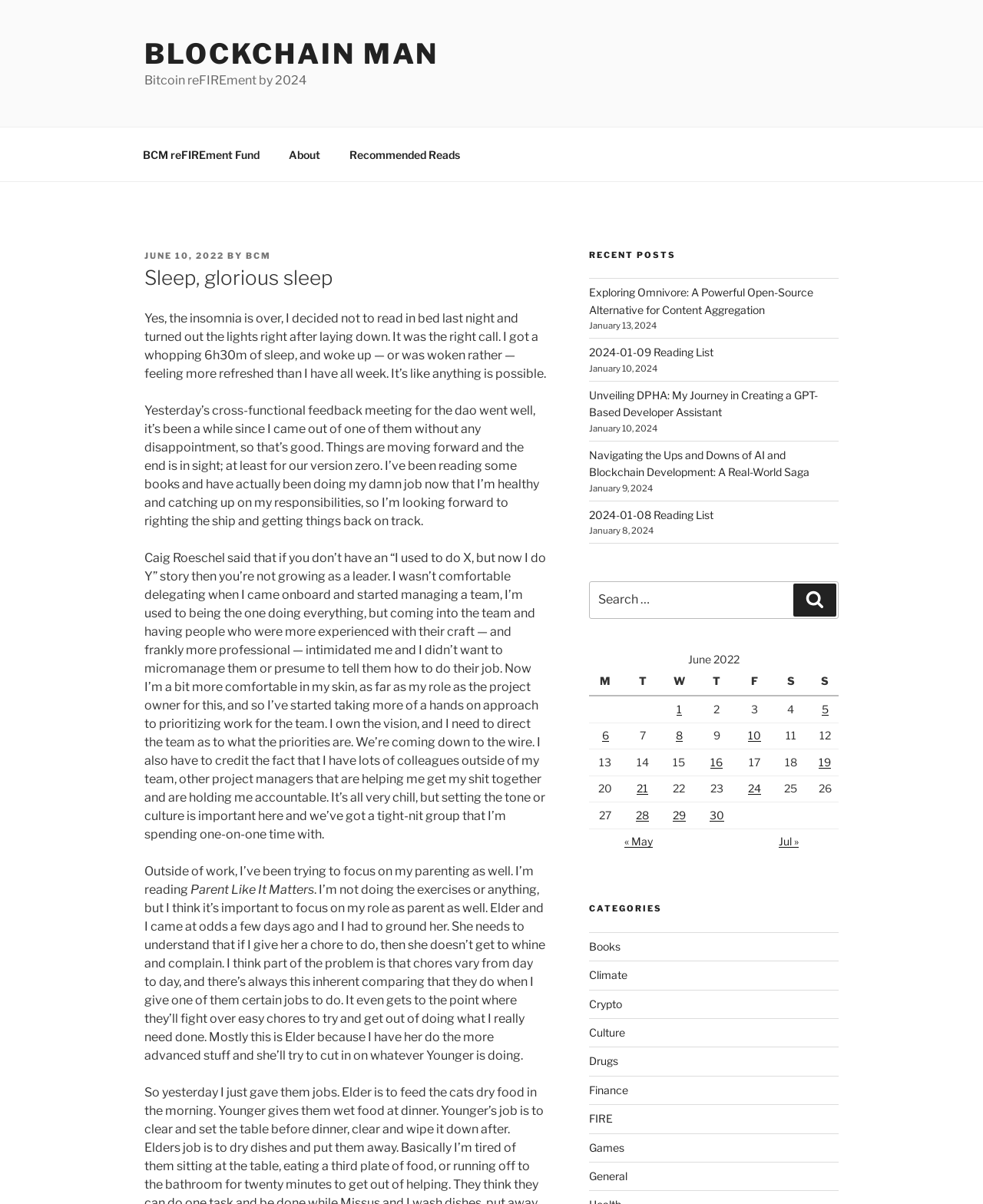Determine the coordinates of the bounding box that should be clicked to complete the instruction: "Search for something". The coordinates should be represented by four float numbers between 0 and 1: [left, top, right, bottom].

[0.599, 0.483, 0.853, 0.514]